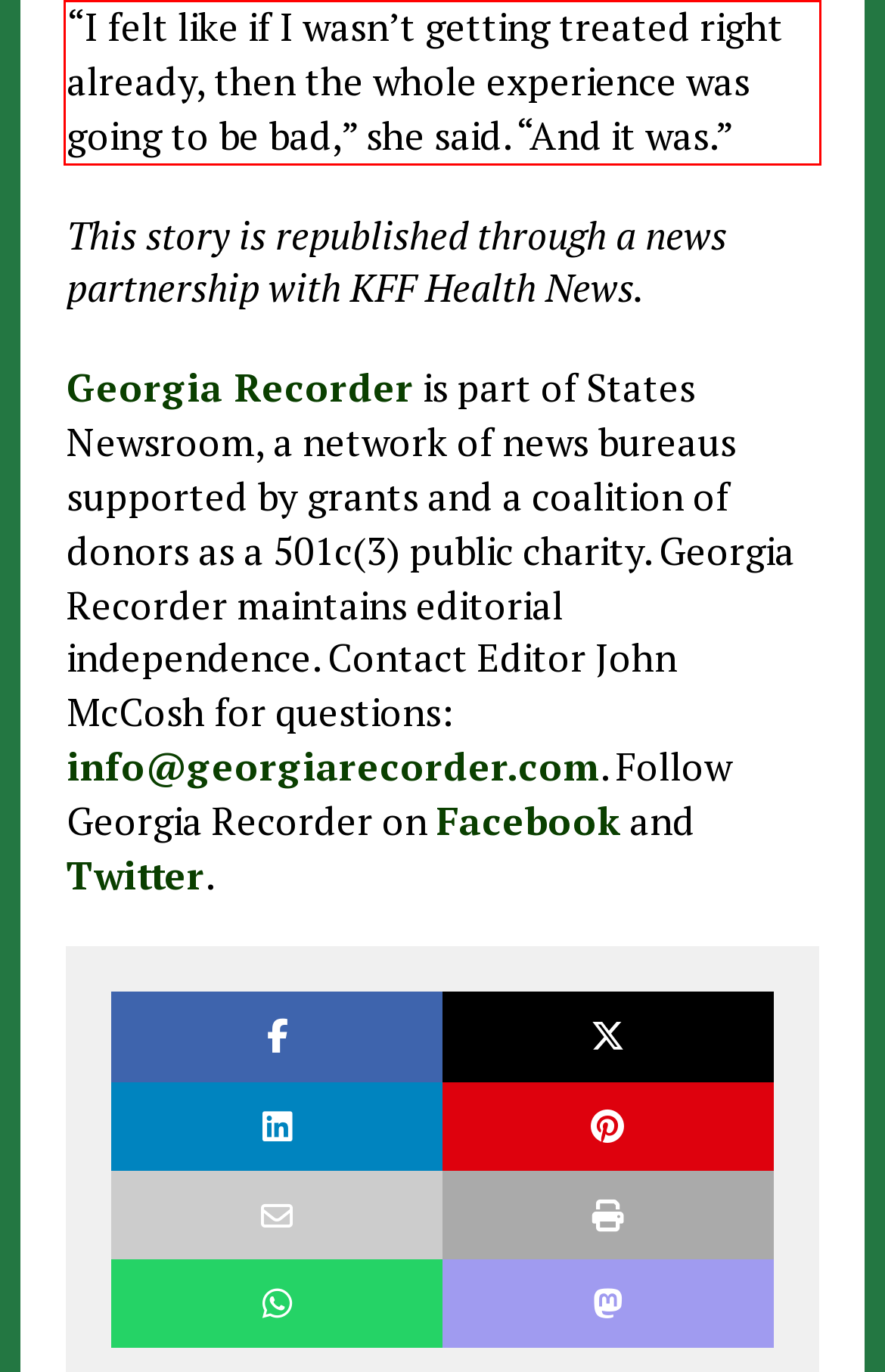Identify the red bounding box in the webpage screenshot and perform OCR to generate the text content enclosed.

“I felt like if I wasn’t getting treated right already, then the whole experience was going to be bad,” she said. “And it was.”